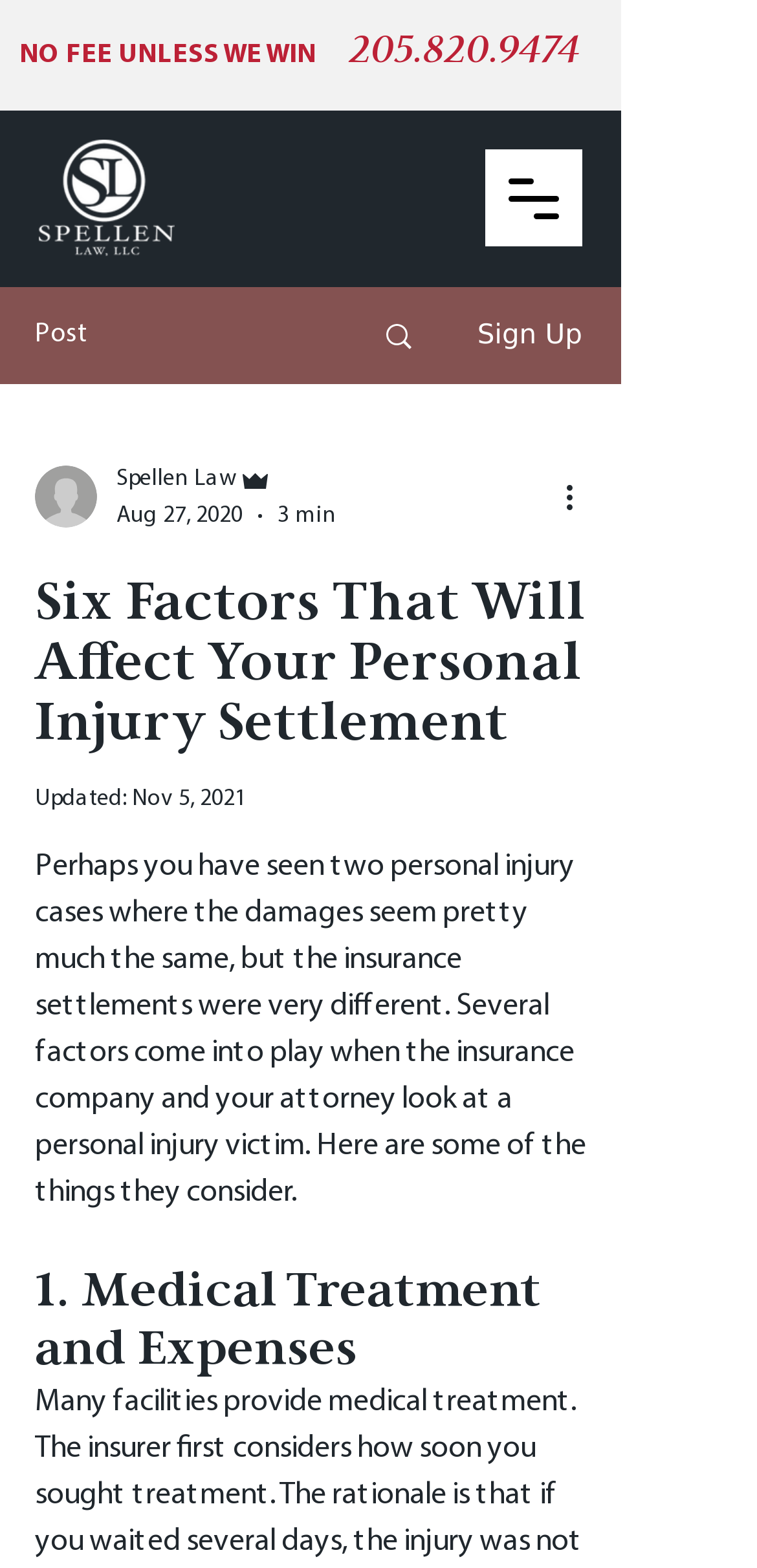What is the date of the latest update?
Give a comprehensive and detailed explanation for the question.

I found the update date by looking at the generic element with the text 'Nov 5, 2021' which is located near the heading of the article.